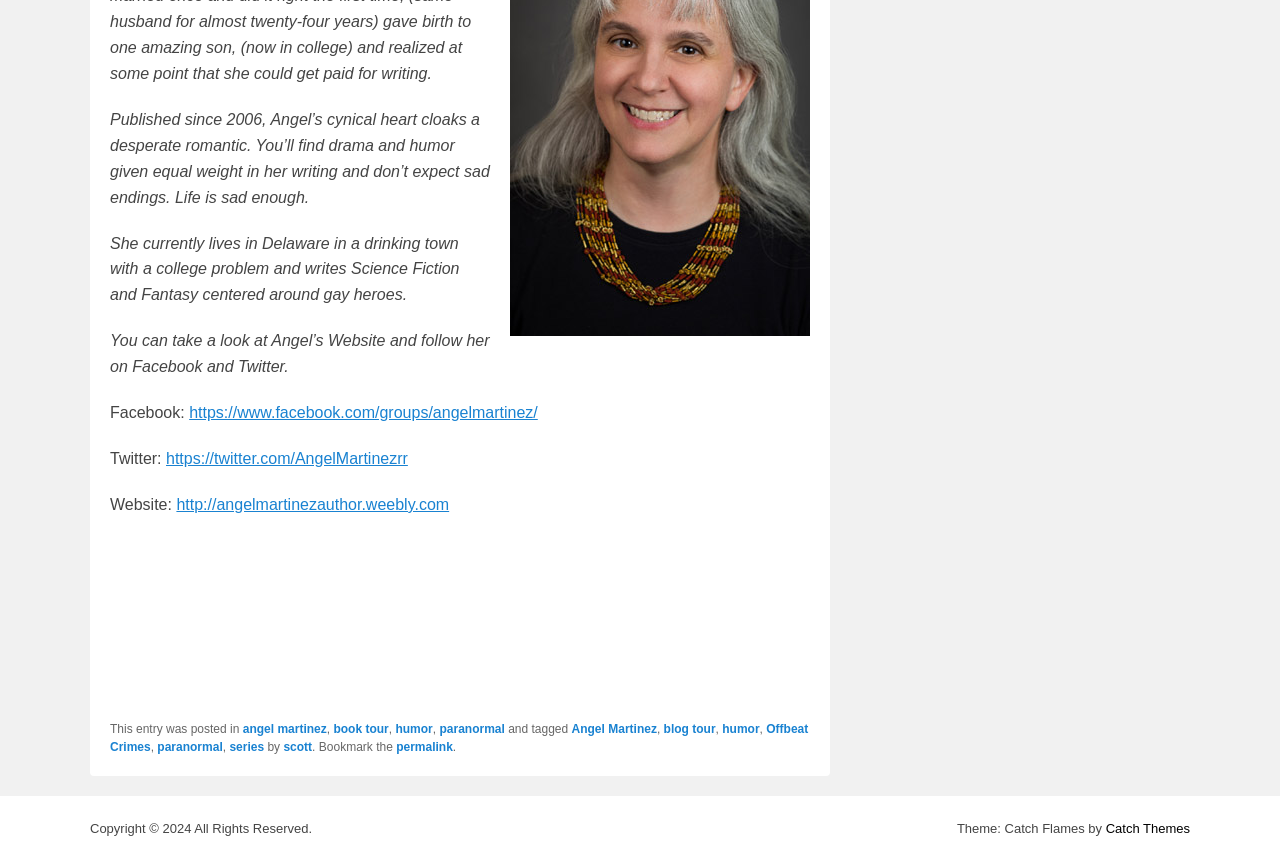What is the name of the website?
Answer the question using a single word or phrase, according to the image.

Angel Martinez Author